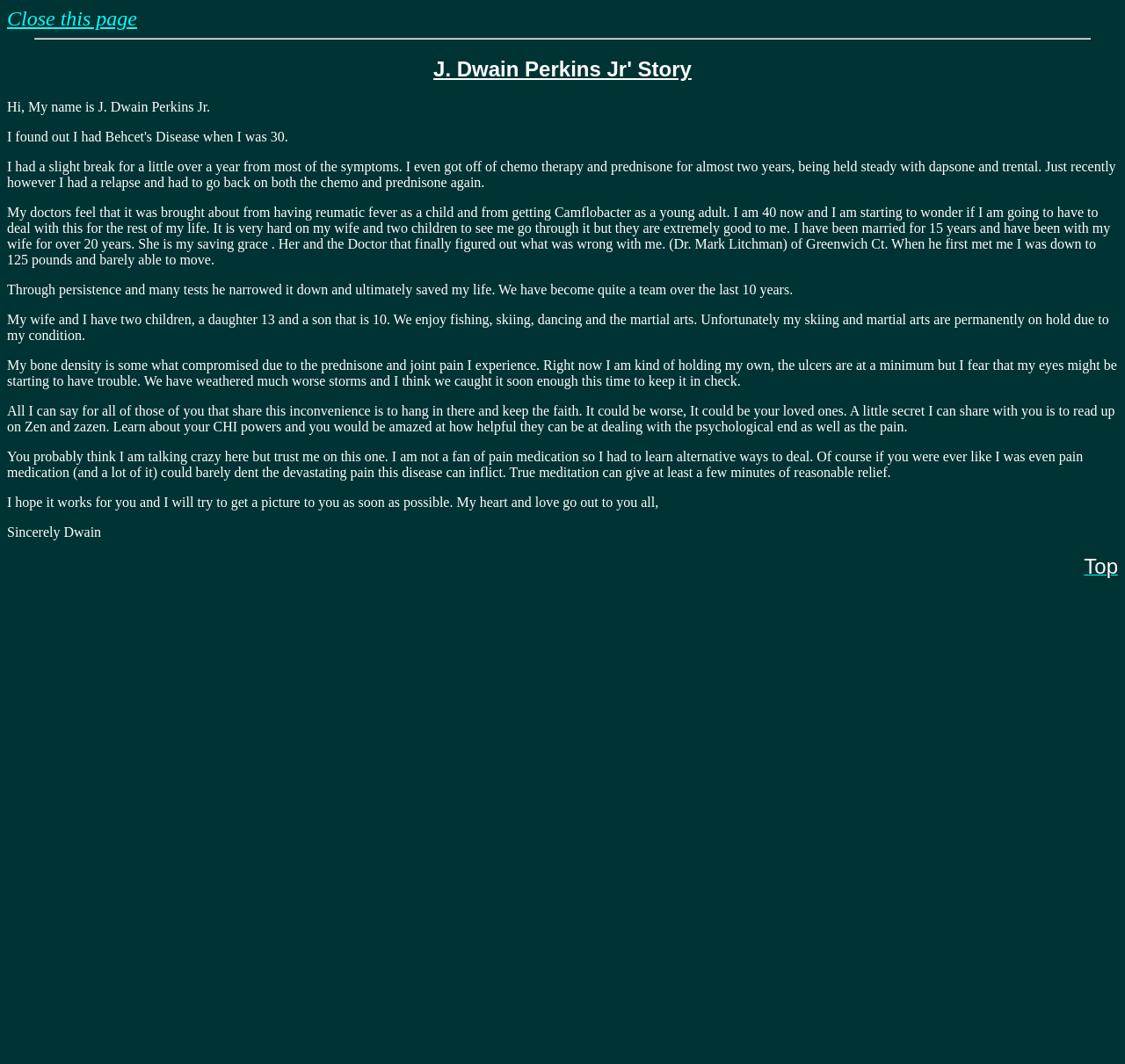What is the author's wife's role in their life?
Please provide a comprehensive answer based on the contents of the image.

The author mentions 'She is my saving grace' in the text, indicating the importance of their wife in their life.